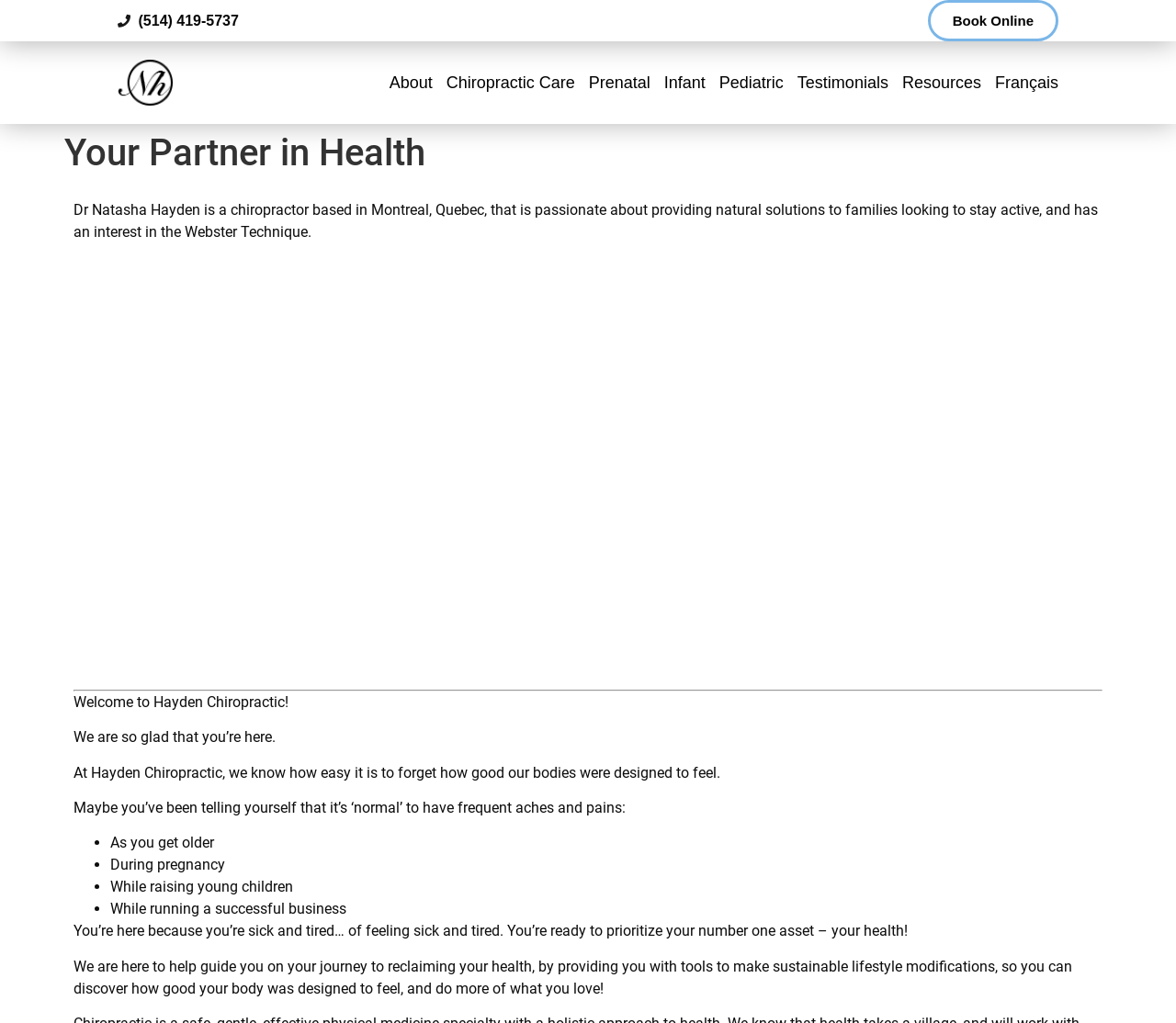What is the topic of the iframe on the webpage?
Use the screenshot to answer the question with a single word or phrase.

Welcome to Hayden Chiropractic